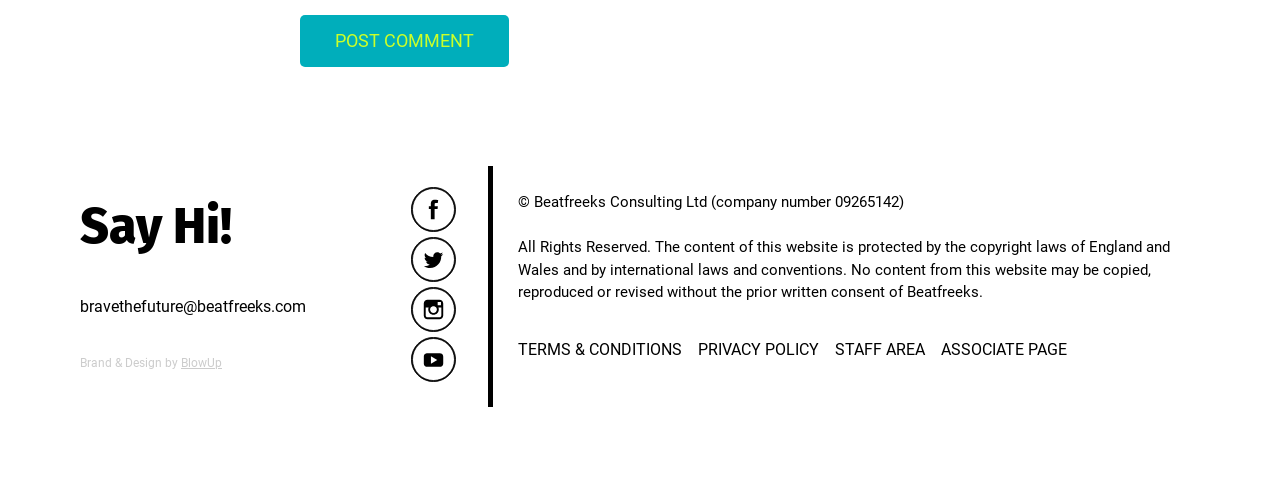What is the company name? Refer to the image and provide a one-word or short phrase answer.

Beatfreeks Consulting Ltd